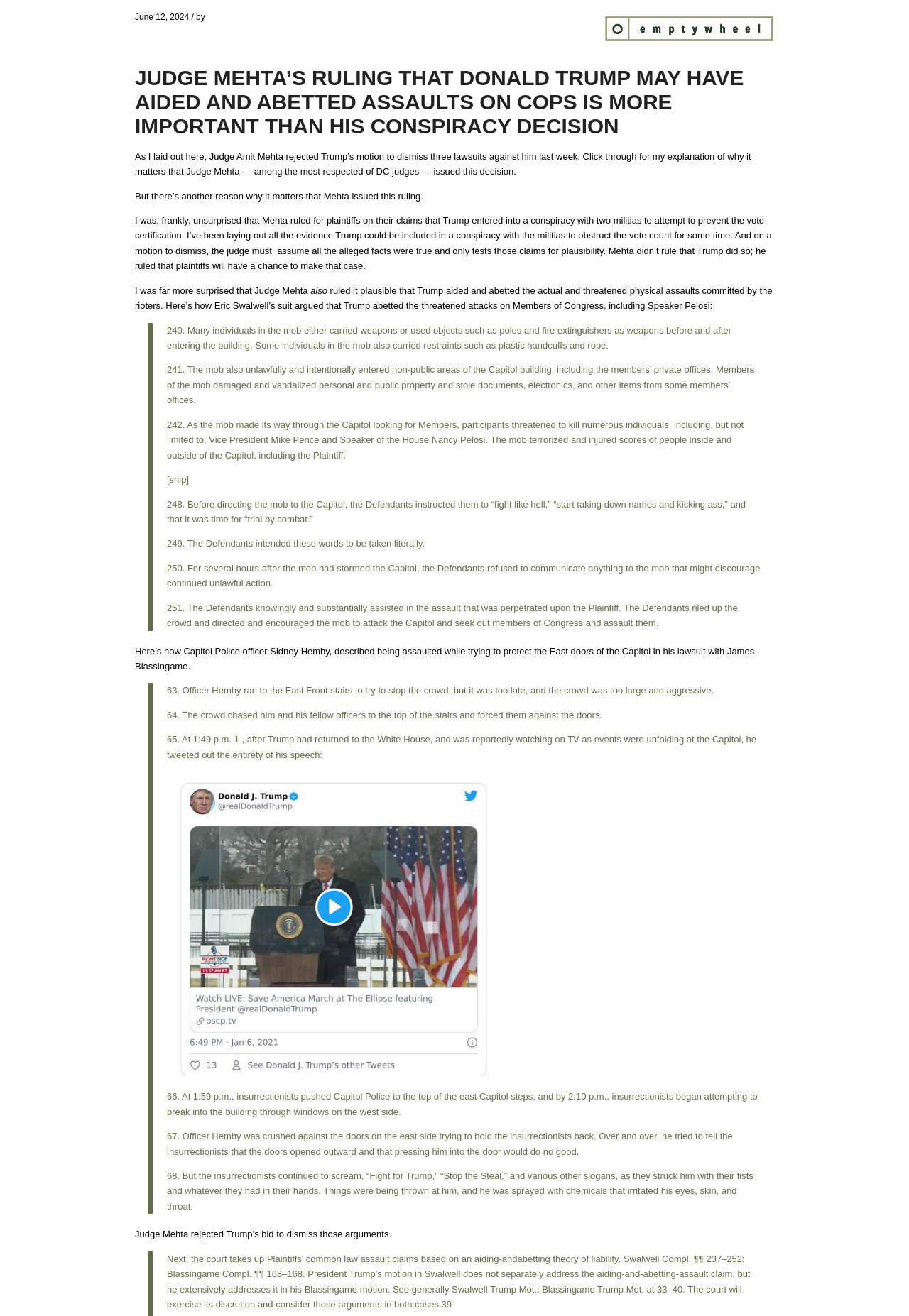What is the name of the lawsuit mentioned in the article?
Refer to the image and provide a thorough answer to the question.

The article mentions Eric Swalwell's suit as one of the lawsuits against Donald Trump, and it is discussed in detail in the article.